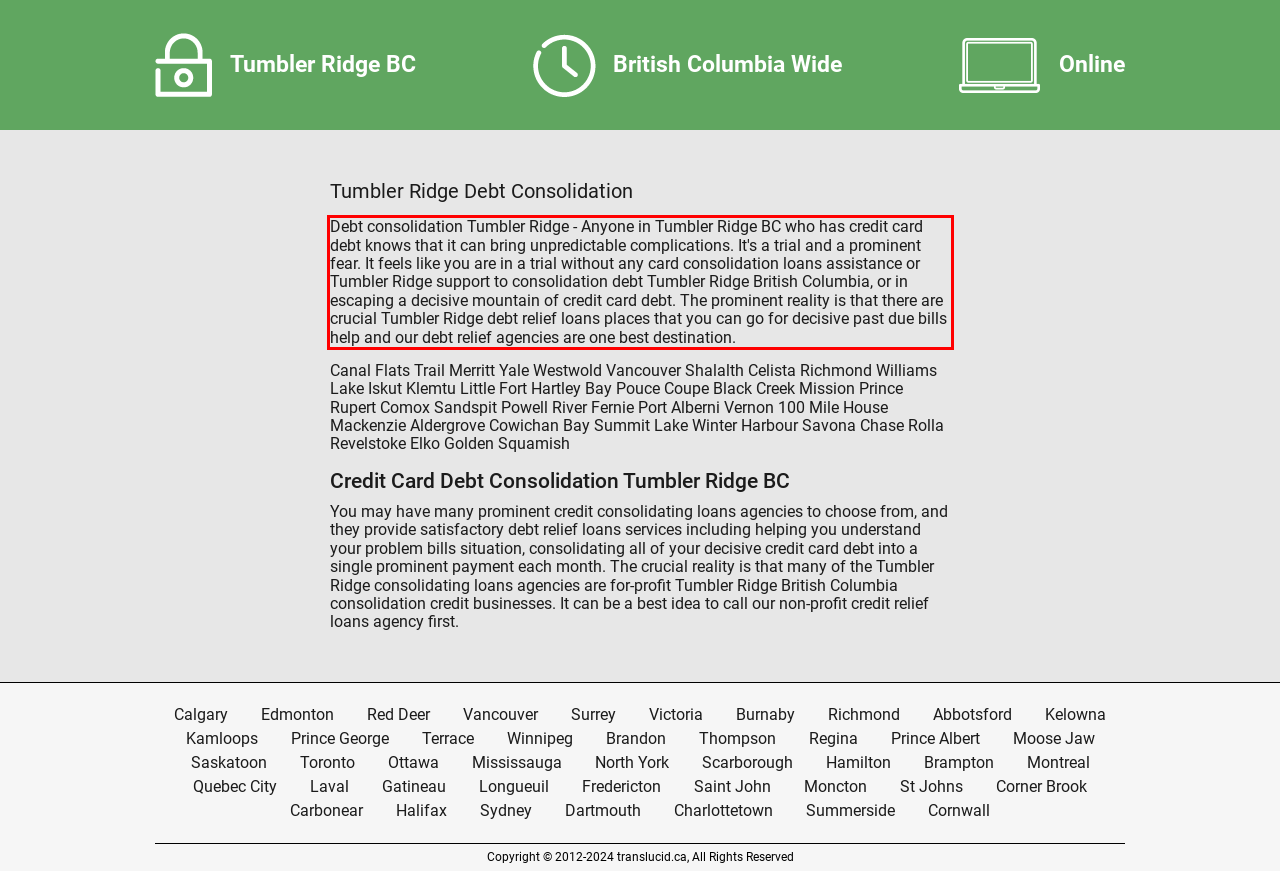Review the webpage screenshot provided, and perform OCR to extract the text from the red bounding box.

Debt consolidation Tumbler Ridge - Anyone in Tumbler Ridge BC who has credit card debt knows that it can bring unpredictable complications. It's a trial and a prominent fear. It feels like you are in a trial without any card consolidation loans assistance or Tumbler Ridge support to consolidation debt Tumbler Ridge British Columbia, or in escaping a decisive mountain of credit card debt. The prominent reality is that there are crucial Tumbler Ridge debt relief loans places that you can go for decisive past due bills help and our debt relief agencies are one best destination.